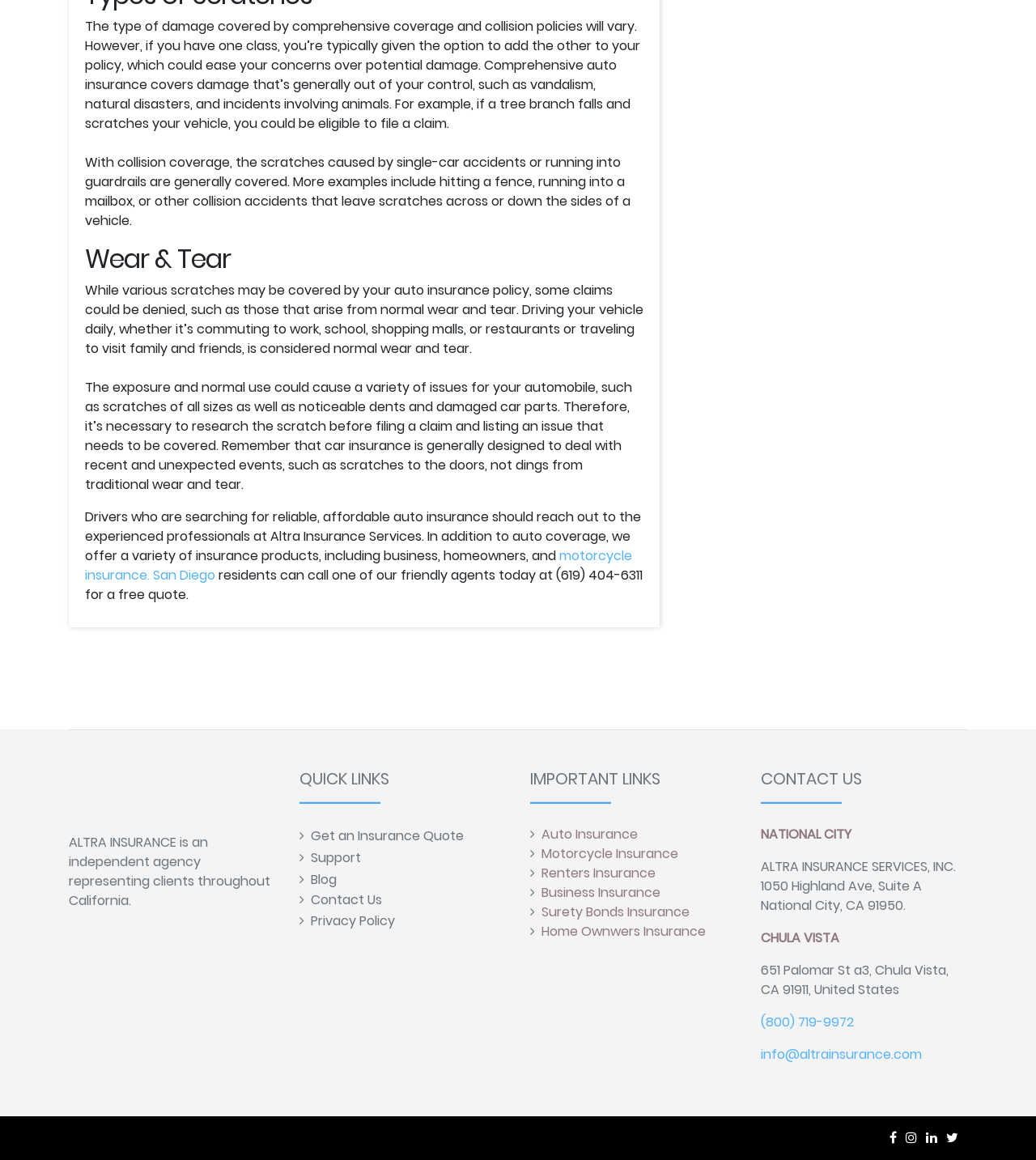Determine the bounding box coordinates for the region that must be clicked to execute the following instruction: "Get an insurance quote".

[0.3, 0.713, 0.448, 0.729]